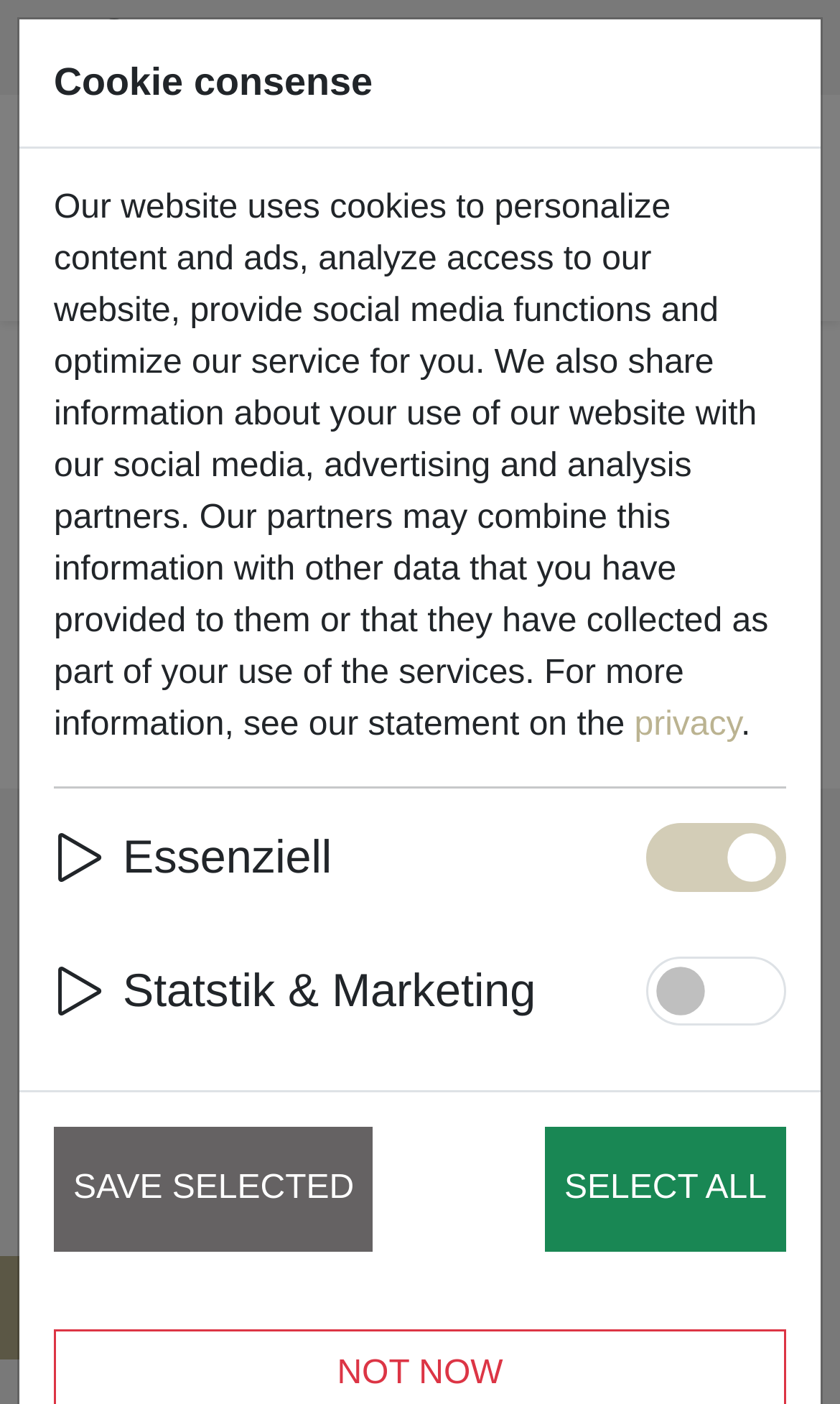Find the bounding box coordinates of the clickable region needed to perform the following instruction: "Log in". The coordinates should be provided as four float numbers between 0 and 1, i.e., [left, top, right, bottom].

None